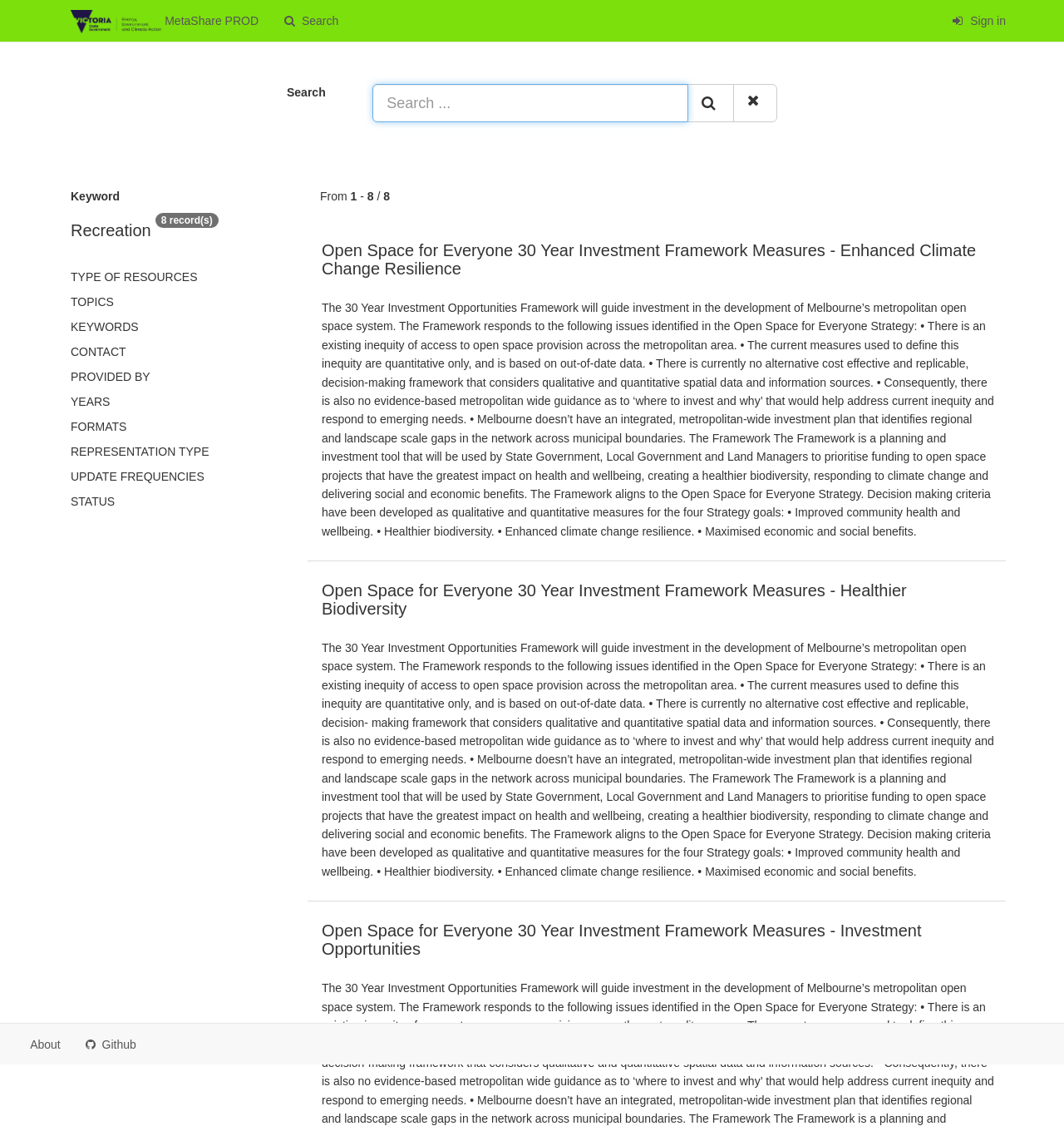Please locate the bounding box coordinates of the element's region that needs to be clicked to follow the instruction: "View Open Space for Everyone 30 Year Investment Framework Measures - Enhanced Climate Change Resilience". The bounding box coordinates should be provided as four float numbers between 0 and 1, i.e., [left, top, right, bottom].

[0.302, 0.214, 0.917, 0.247]